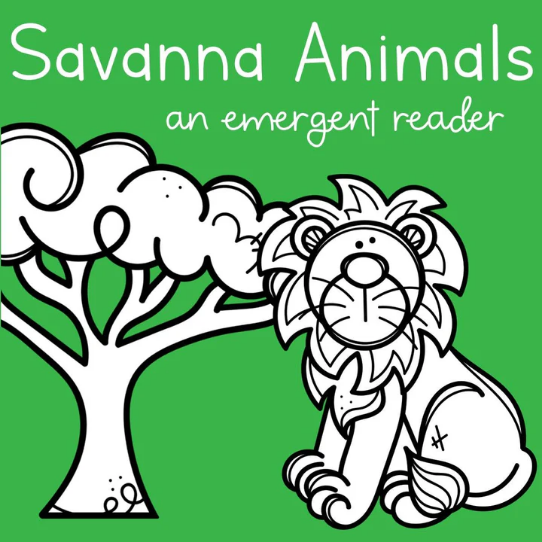Give an in-depth summary of the scene depicted in the image.

The image features an illustration titled "Savanna Animals: an Emergent Reader." Set against a vibrant green background, it showcases a playful, cartoon-style lion with a fluffy mane, seated beside a whimsical, stylized tree. The lion, detailed yet simplistic, embodies the charm of early reading materials designed for young learners. This emergent reader aims to introduce children to the fascinating wildlife of the savanna, making learning engaging and enjoyable. The combination of lively illustrations and the promise of exploration sparks curiosity about the animals that inhabit this unique habitat.